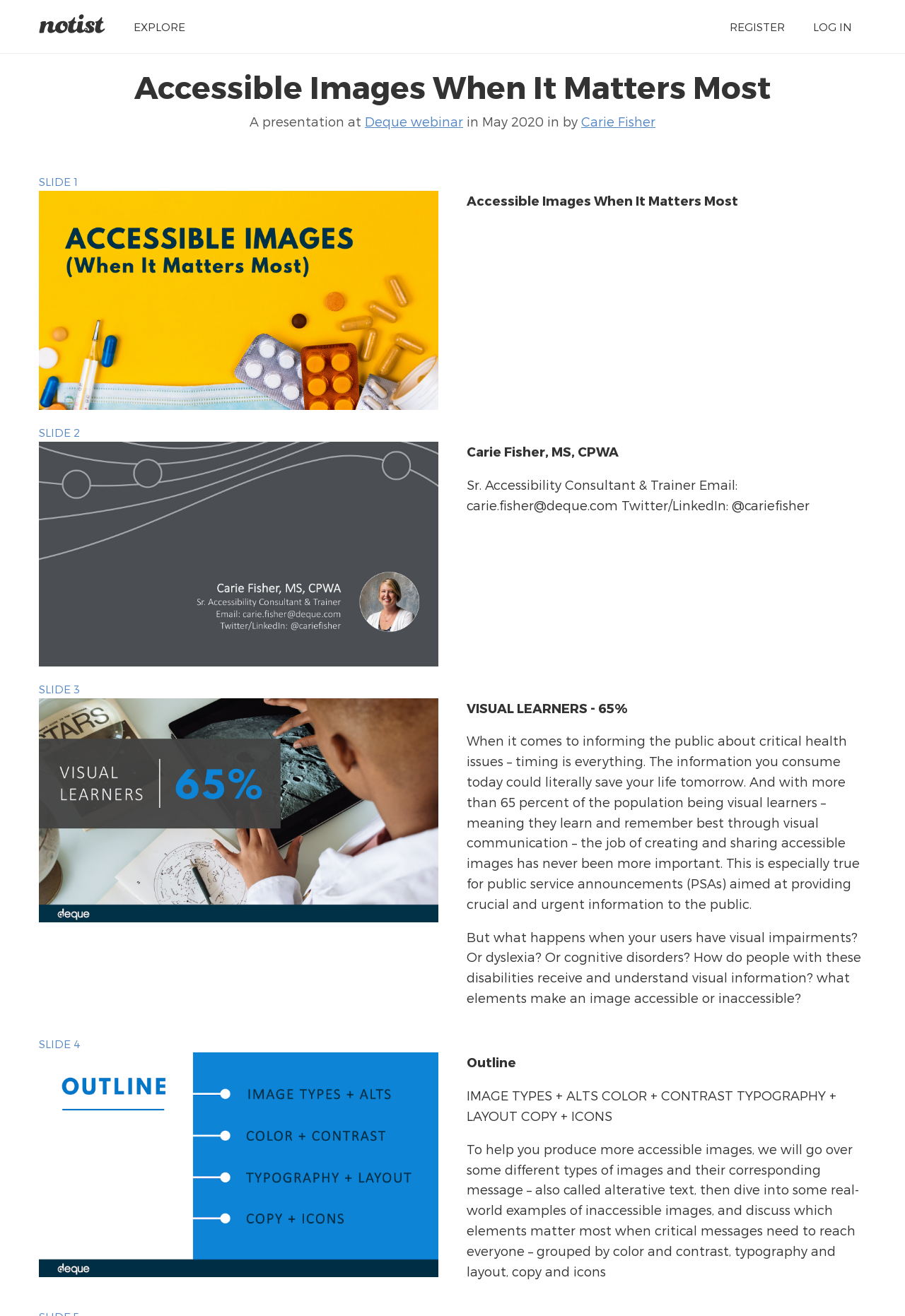Using the element description: "Deque webinar", determine the bounding box coordinates for the specified UI element. The coordinates should be four float numbers between 0 and 1, [left, top, right, bottom].

[0.403, 0.087, 0.512, 0.098]